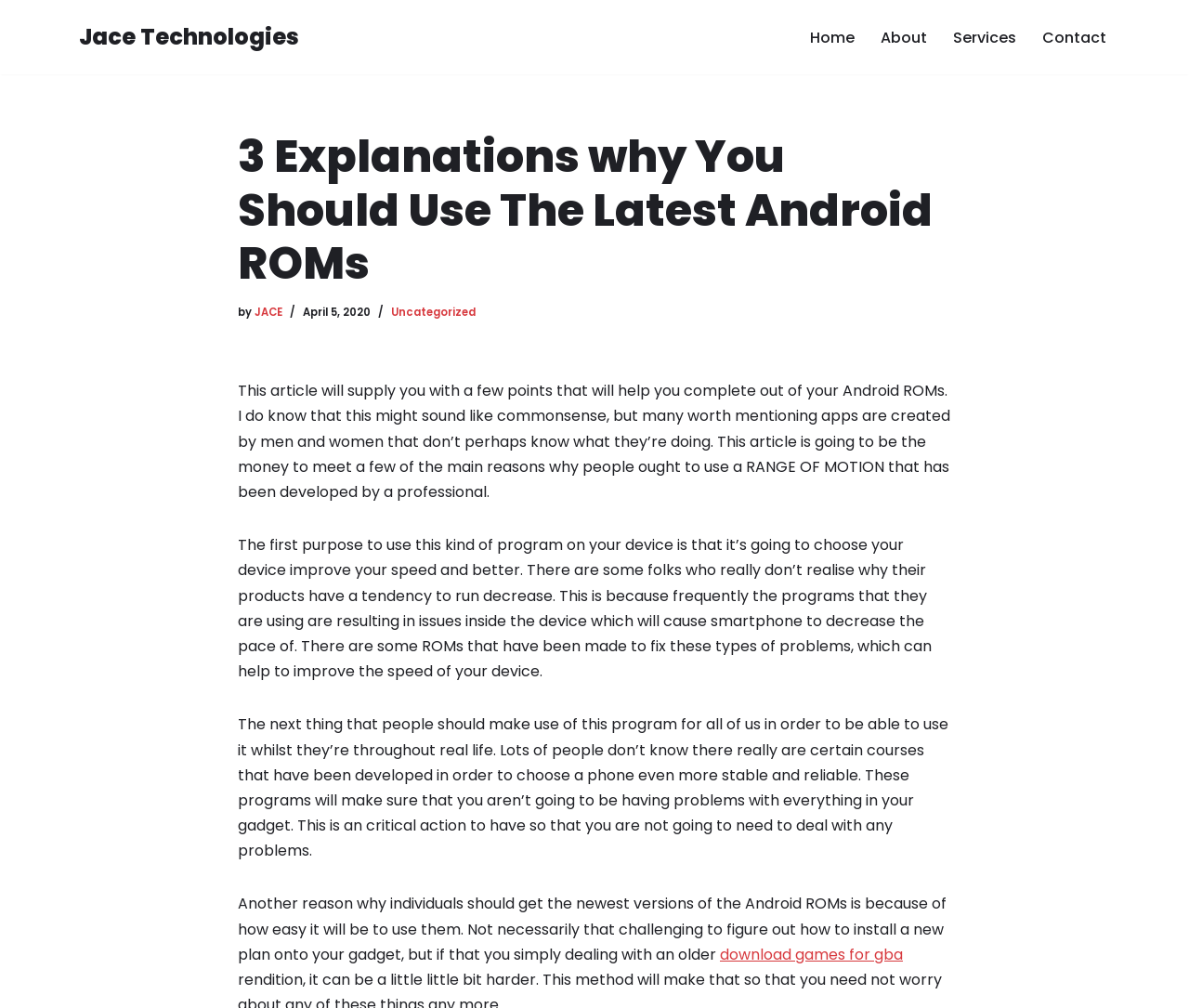Determine the bounding box coordinates of the clickable region to execute the instruction: "Click on the 'Contact' link". The coordinates should be four float numbers between 0 and 1, denoted as [left, top, right, bottom].

[0.877, 0.025, 0.93, 0.049]